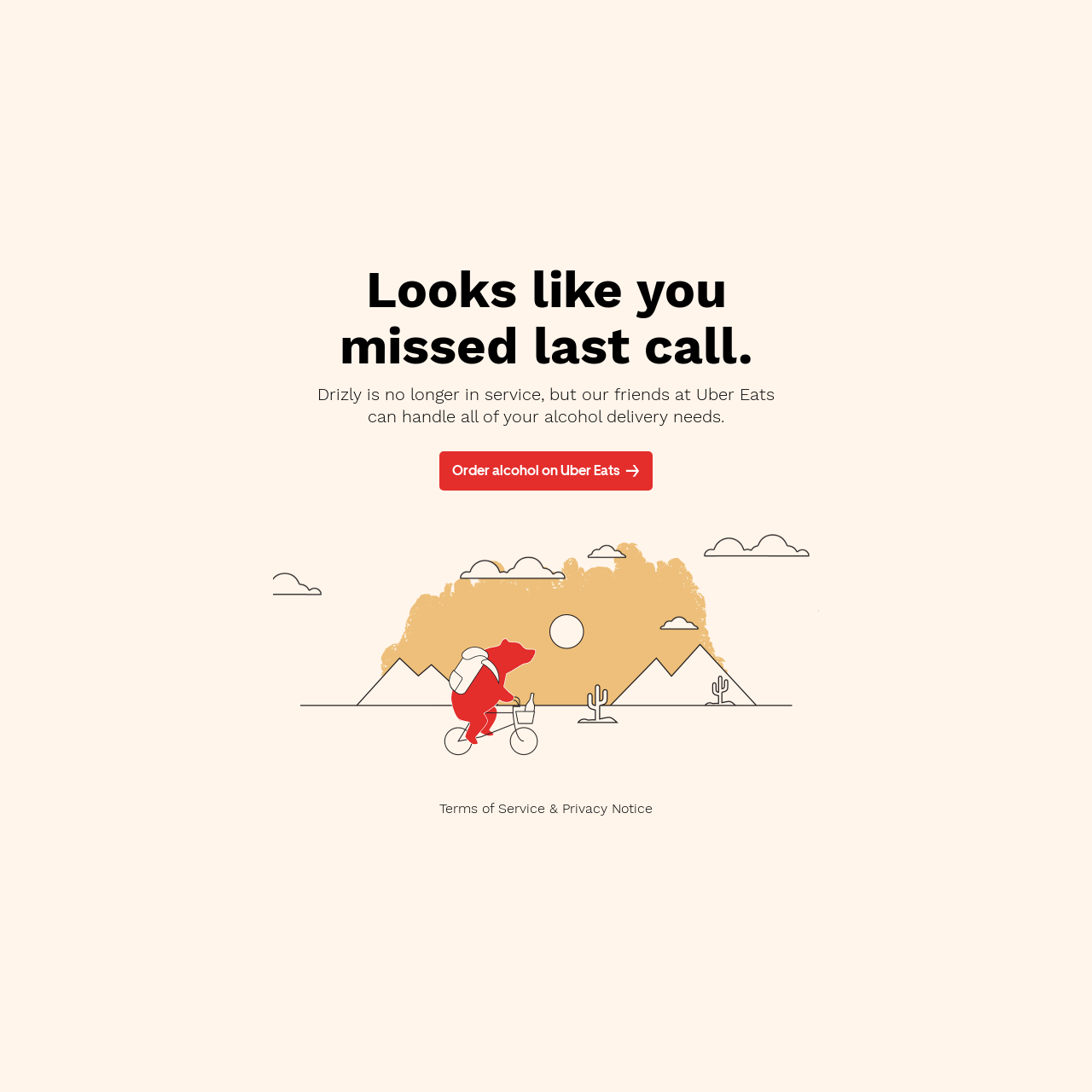Identify and provide the main heading of the webpage.

Looks like you missed last call.